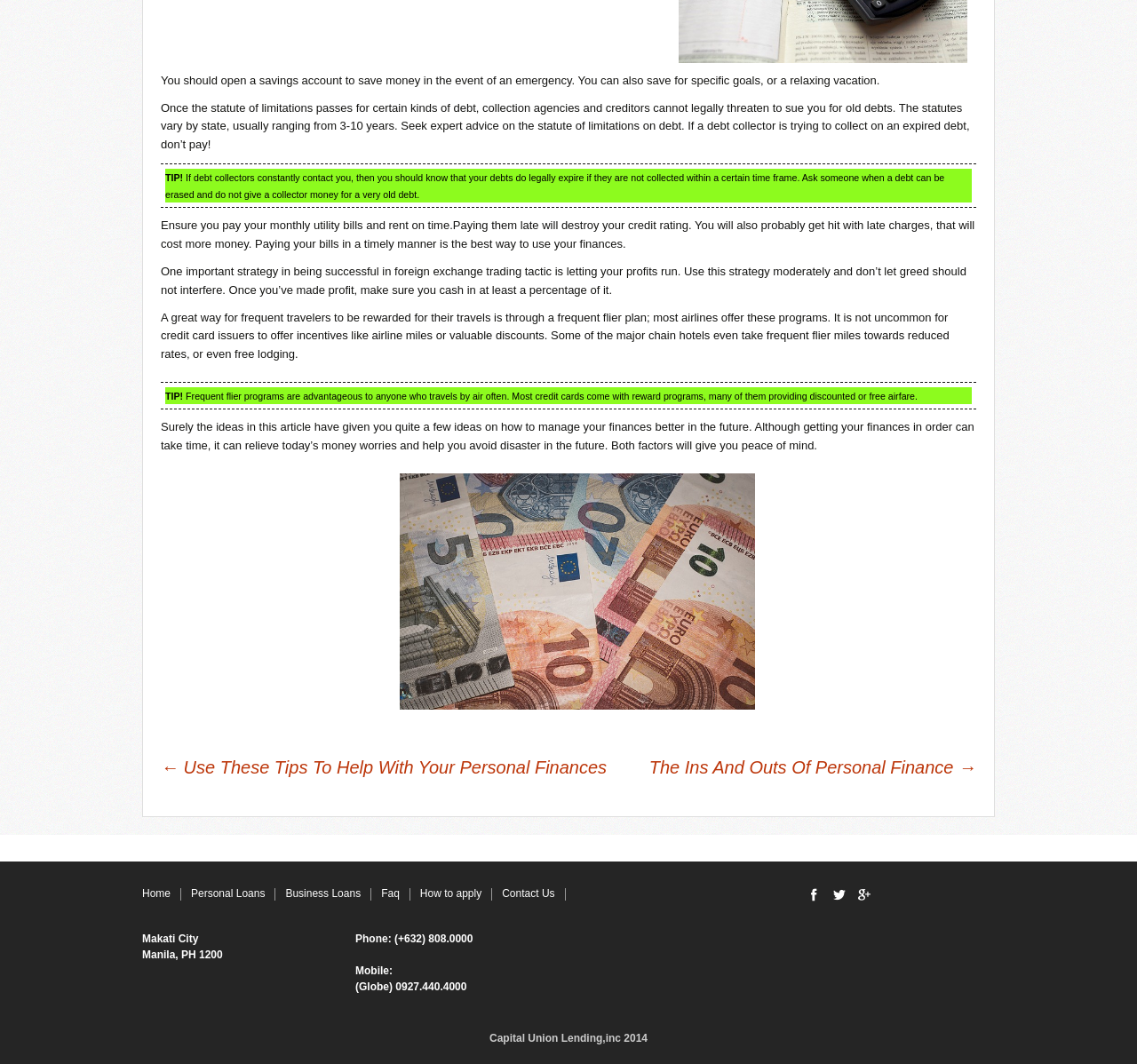Find the bounding box coordinates of the element's region that should be clicked in order to follow the given instruction: "Click on '← Use These Tips To Help With Your Personal Finances'". The coordinates should consist of four float numbers between 0 and 1, i.e., [left, top, right, bottom].

[0.141, 0.712, 0.534, 0.73]